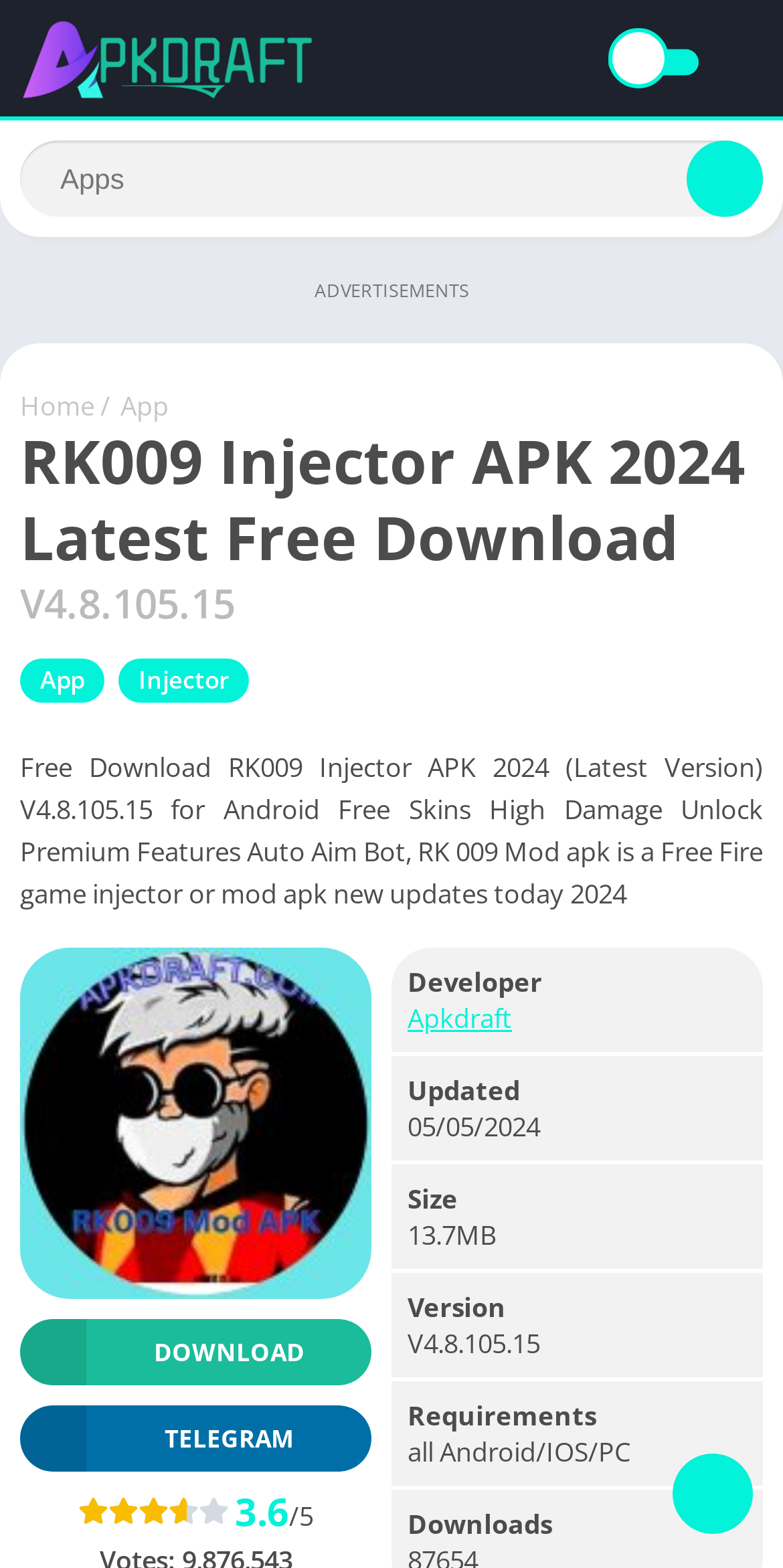What is the version of RK009 Injector APK?
Look at the image and respond to the question as thoroughly as possible.

I found the version number by looking at the text 'V4.8.105.15' which is mentioned twice on the webpage, once as a standalone text and once as part of a longer text describing the APK.